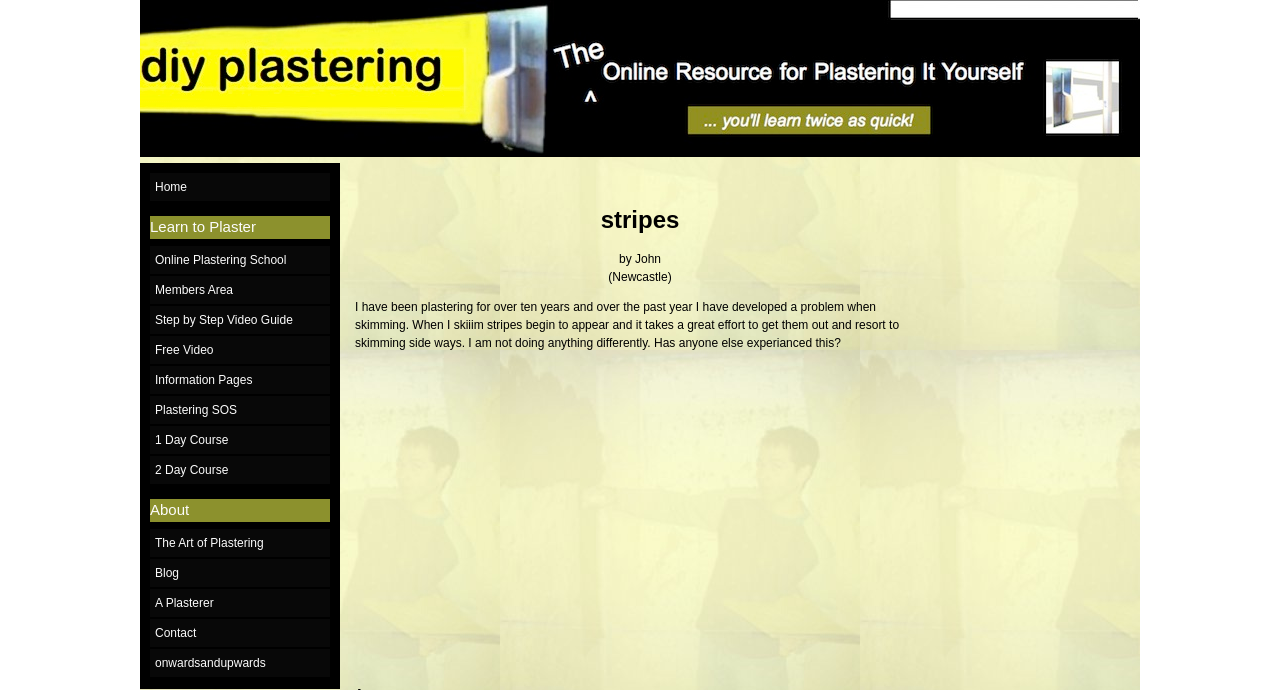Using details from the image, please answer the following question comprehensively:
How many years of experience does the author have?

The author states 'I have been plastering for over ten years', indicating that they have more than ten years of experience in plastering.